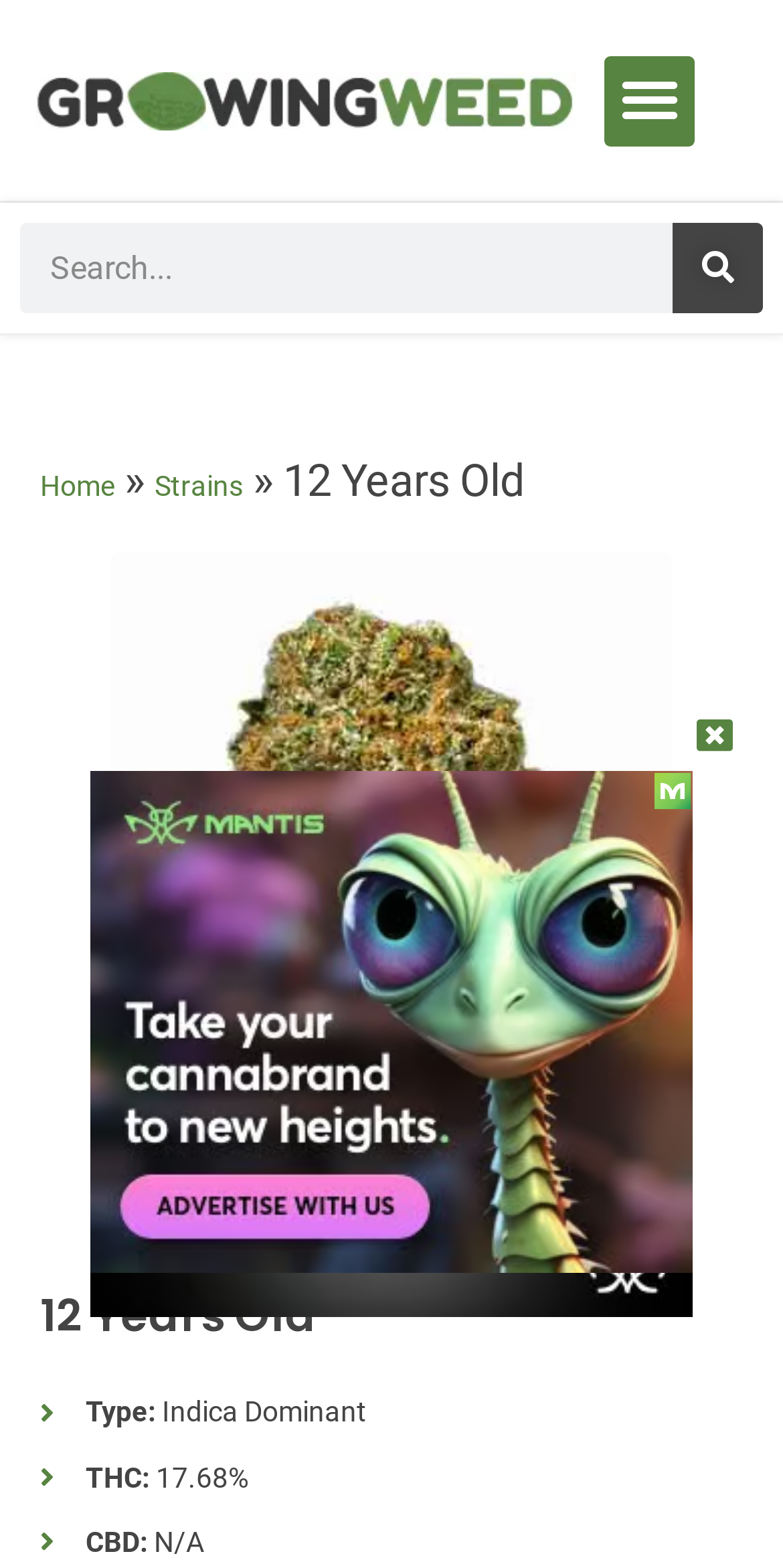Give the bounding box coordinates for the element described by: "parent_node: Search name="s" placeholder="Search..."".

[0.026, 0.142, 0.859, 0.2]